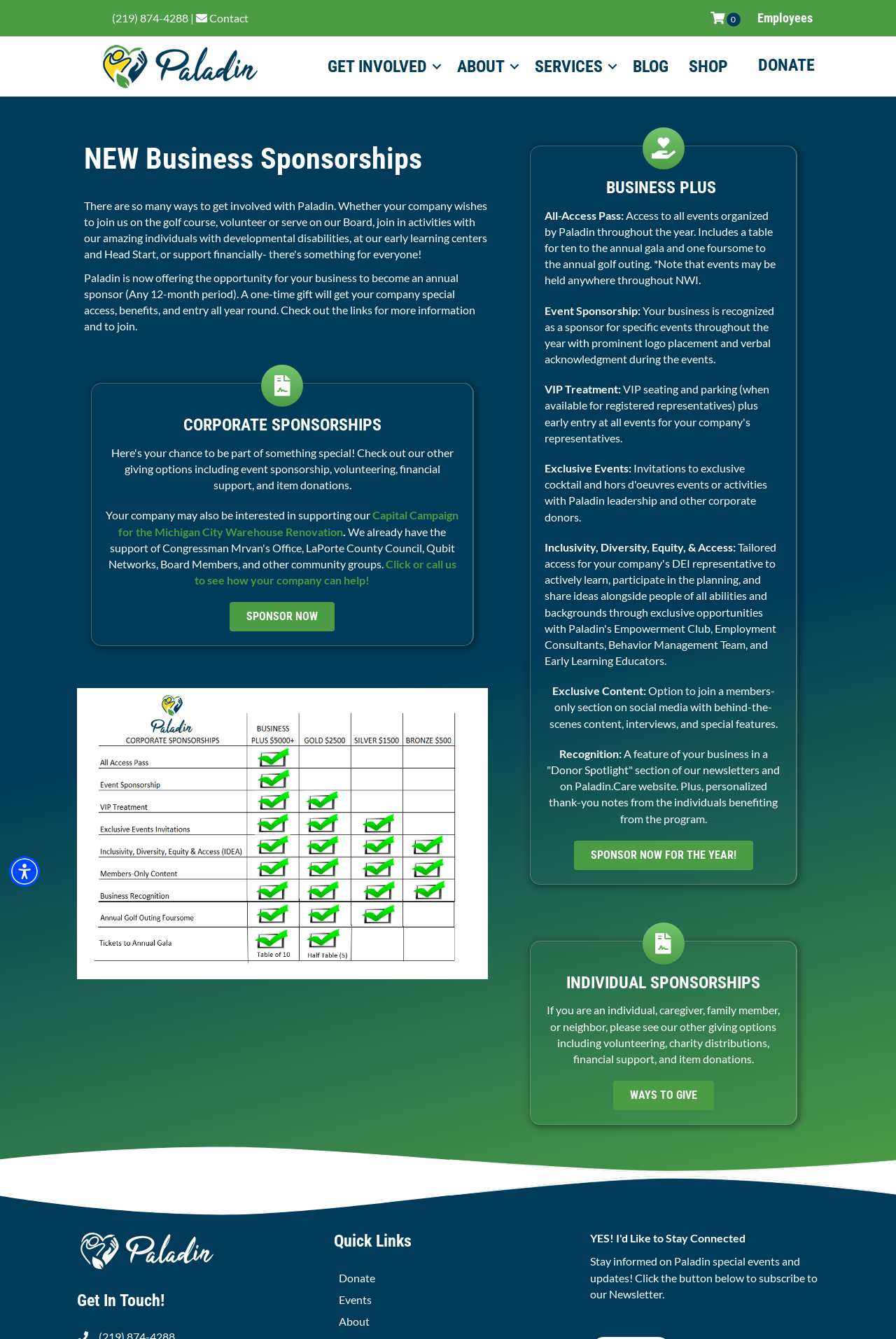Create a full and detailed caption for the entire webpage.

This webpage is about Paladin, a non-profit organization, and its business sponsorship opportunities. At the top, there is an accessibility menu button and a contact link with a phone number. Below that, there are navigation links to different sections of the website, including "Employees", "Get Involved", "About", "Services", "Blog", and "Shop".

The main content of the page is divided into sections. The first section has a heading "NEW Business Sponsorships" and describes the benefits of becoming an annual sponsor, including special access, benefits, and entry to events throughout the year. There is a link to learn more and join.

The next section is about corporate sponsorships, with a heading "CORPORATE SPONSORSHIPS". It describes the opportunity for companies to support Paladin's capital campaign for the Michigan City Warehouse Renovation. There is a link to learn more and a button to sponsor now.

Below that, there is a section about business plus sponsorships, with a heading "BUSINESS PLUS". This section describes the benefits of this type of sponsorship, including an all-access pass to events, event sponsorship, VIP treatment, exclusive events, inclusivity, diversity, equity, and access, exclusive content, and recognition. There is a button to sponsor now for the year.

The next section is about individual sponsorships, with a heading "INDIVIDUAL SPONSORSHIPS". It describes other giving options, including volunteering, charity distributions, financial support, and item donations. There is a button to learn more about ways to give.

At the bottom of the page, there are links to Paladin, Inc., a "Get In Touch!" section, and a "Quick Links" section with links to donate, events, and about. There is also a call to action to subscribe to Paladin's newsletter to stay informed about special events and updates.